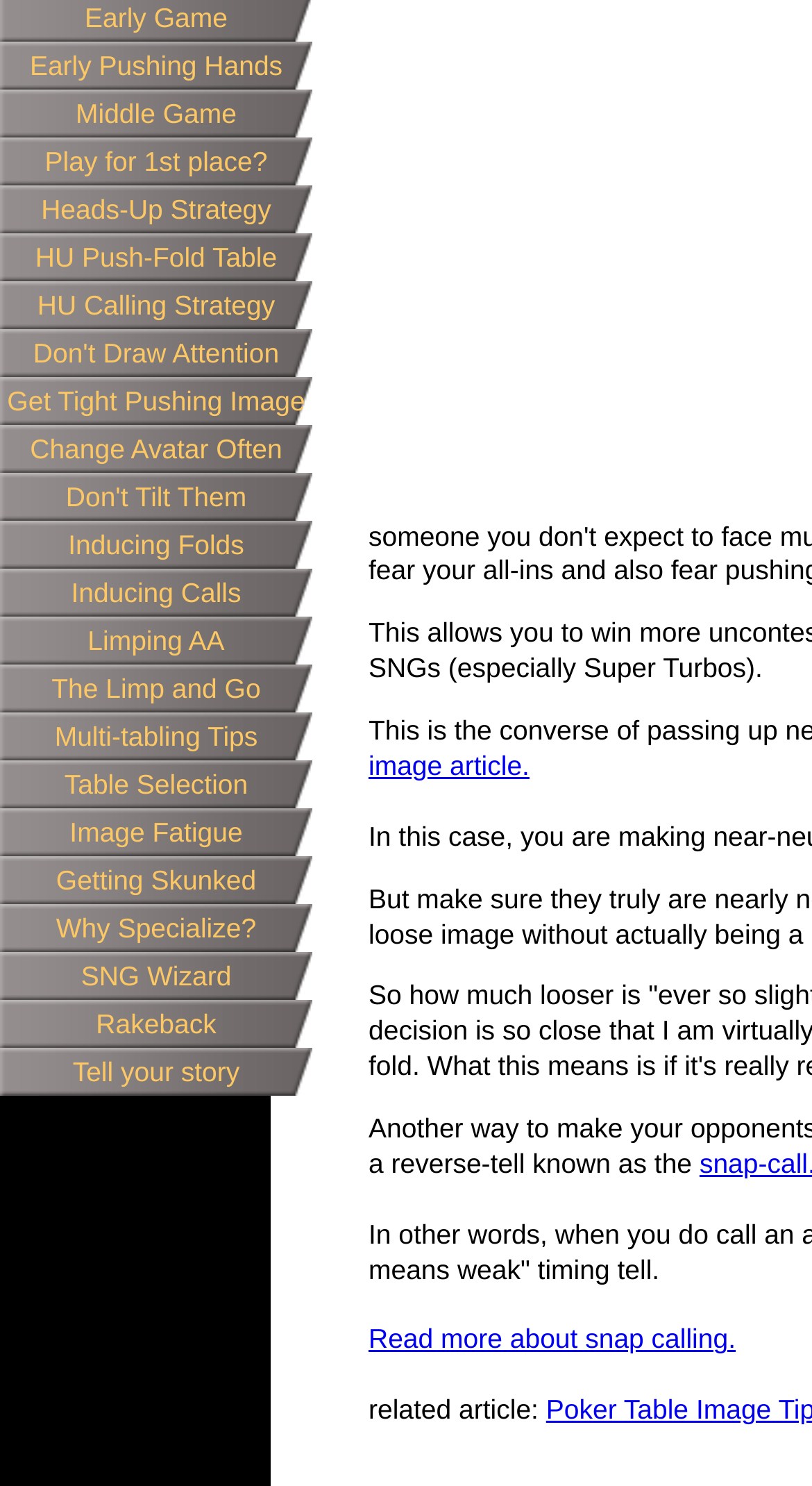Please find the bounding box for the following UI element description. Provide the coordinates in (top-left x, top-left y, bottom-right x, bottom-right y) format, with values between 0 and 1: HU Push-Fold Table

[0.0, 0.157, 0.385, 0.189]